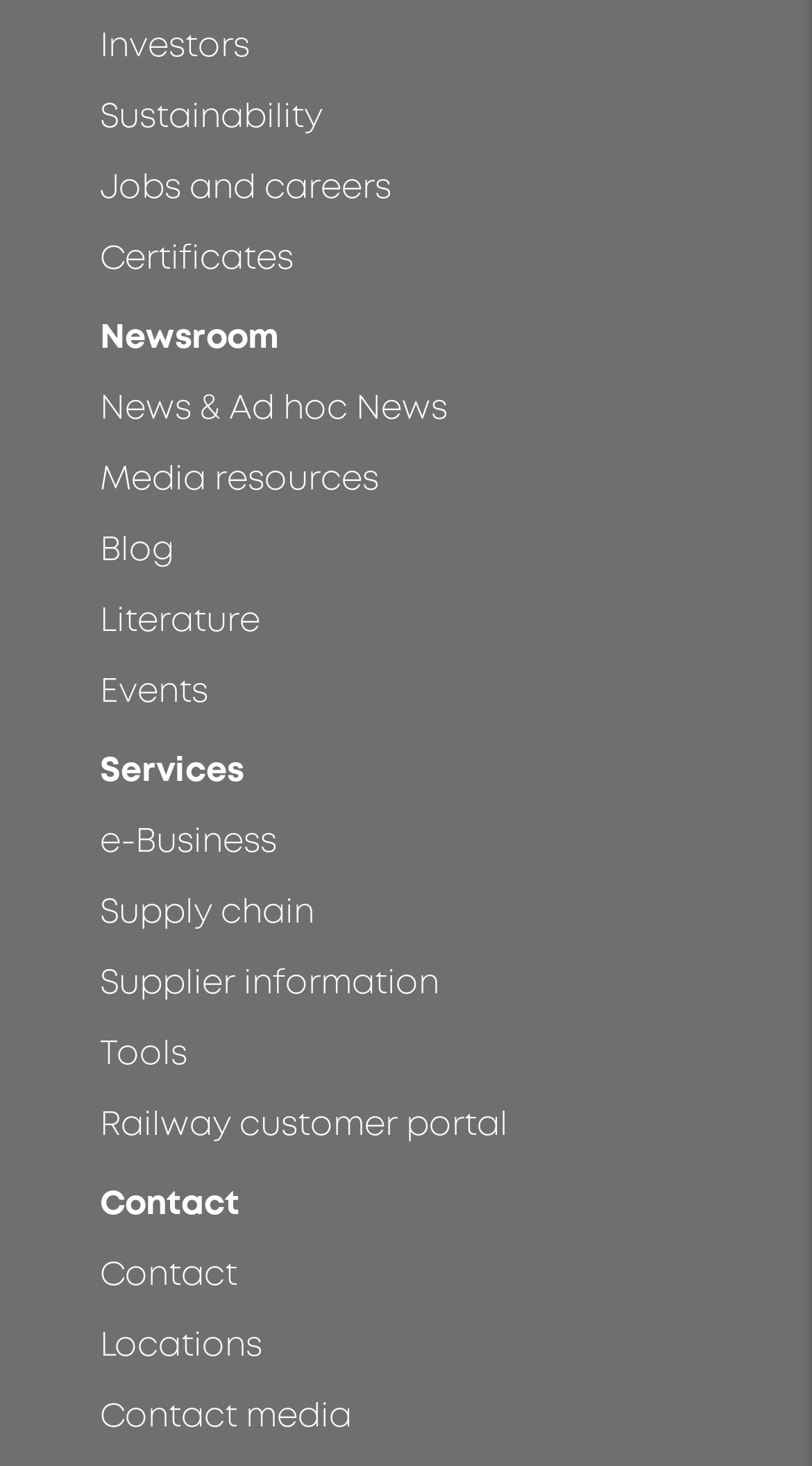Please answer the following question using a single word or phrase: 
How many links are there under 'Newsroom'?

2